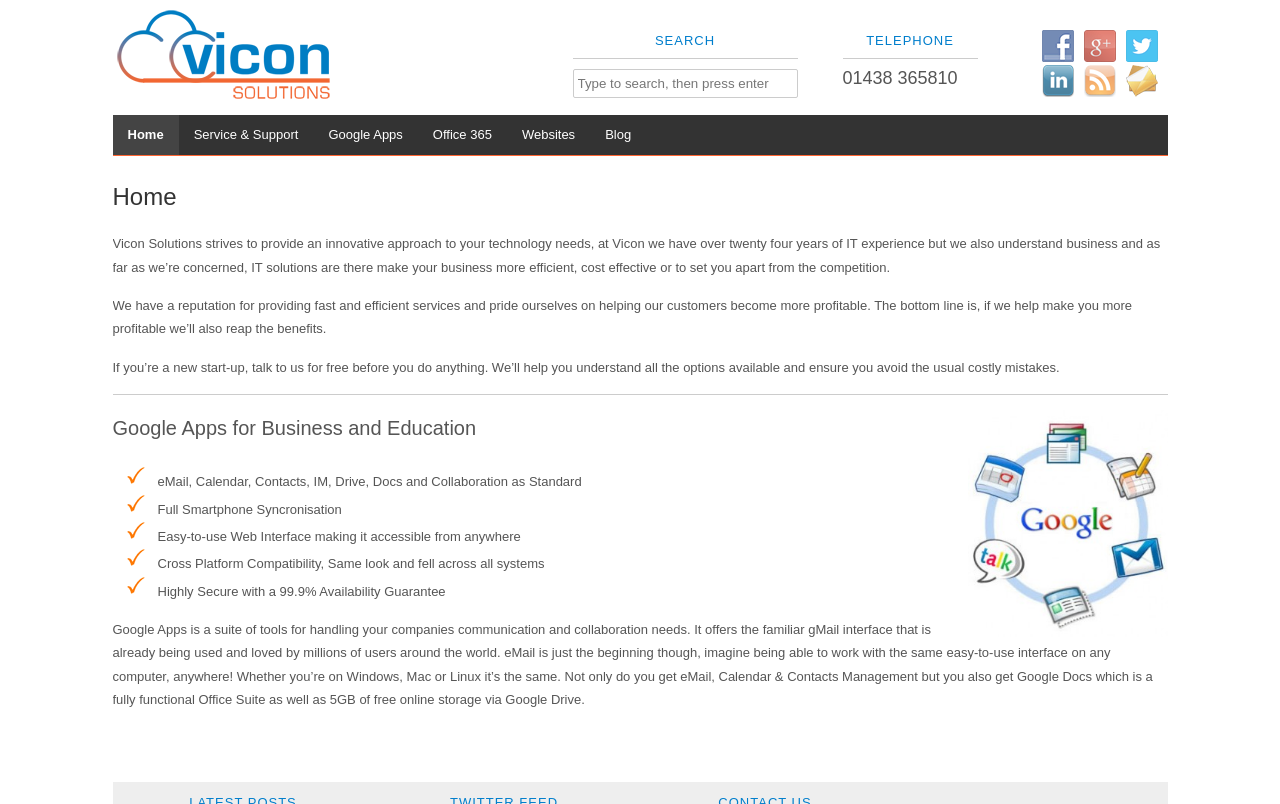Please find the bounding box for the UI component described as follows: "alt="LinkedIn" title="LinkedIn"".

[0.806, 0.092, 0.839, 0.111]